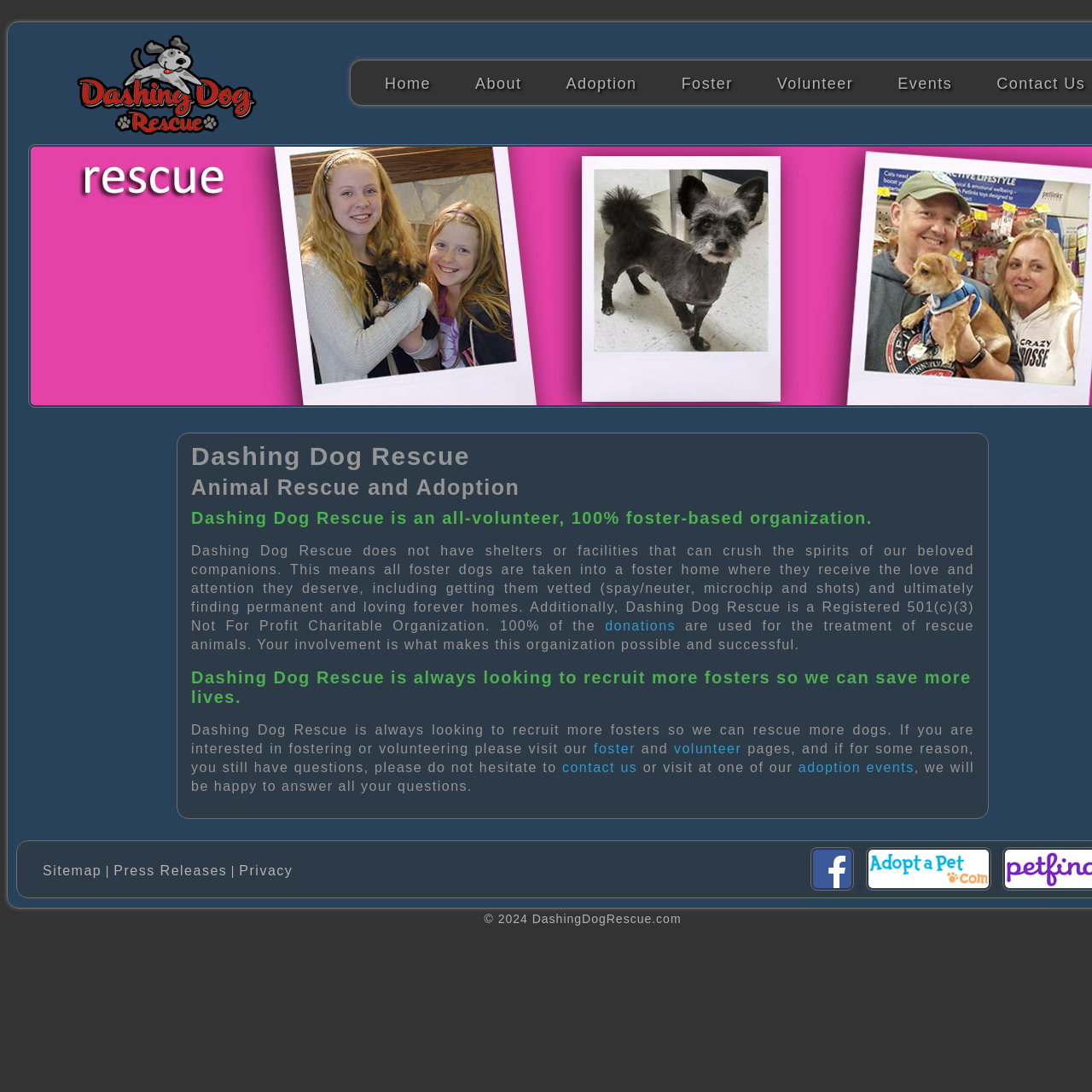Determine the bounding box coordinates of the area to click in order to meet this instruction: "Click the 'GALLERIES' link".

None